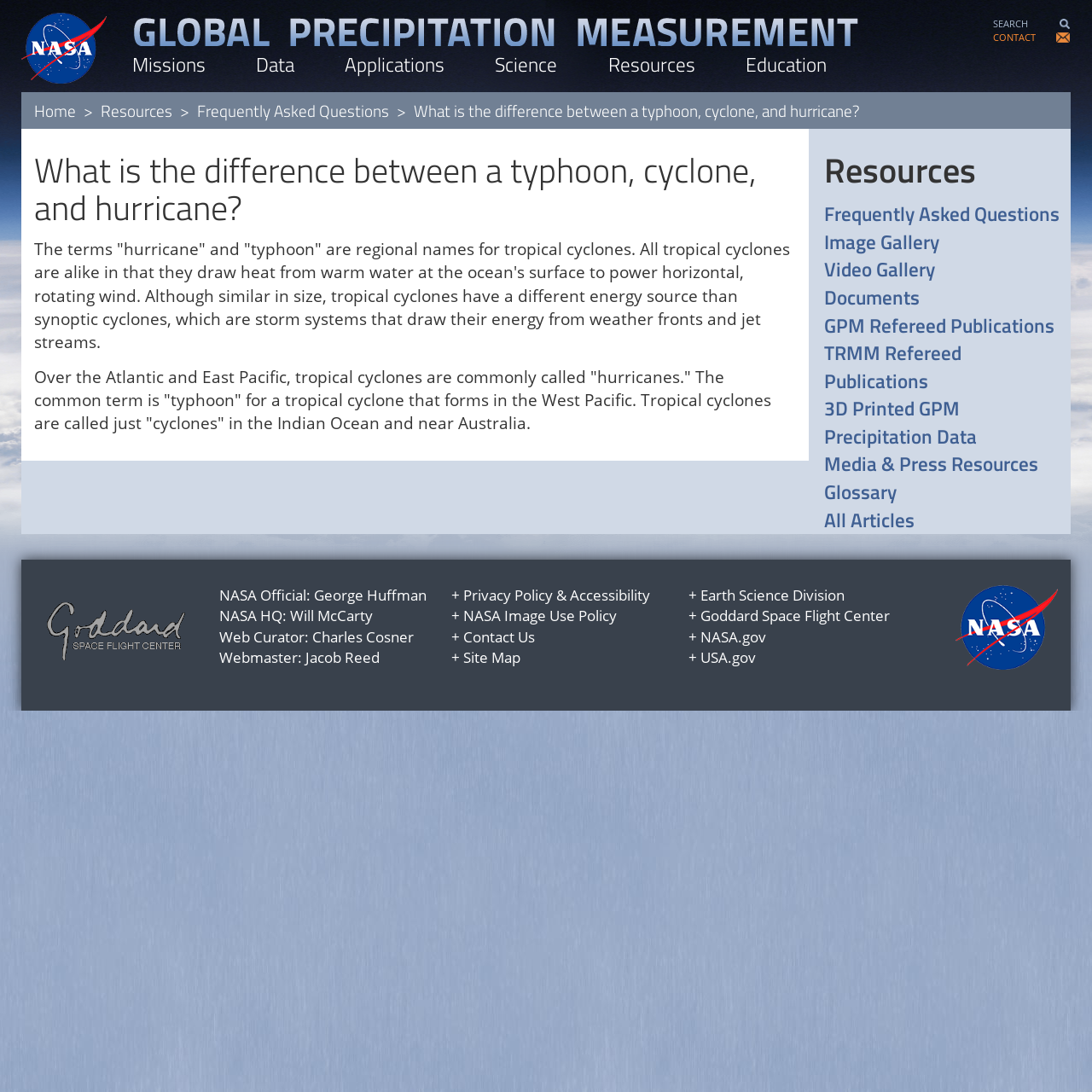Where do tropical cyclones get their energy from?
Please look at the screenshot and answer using one word or phrase.

Warm water at the ocean's surface